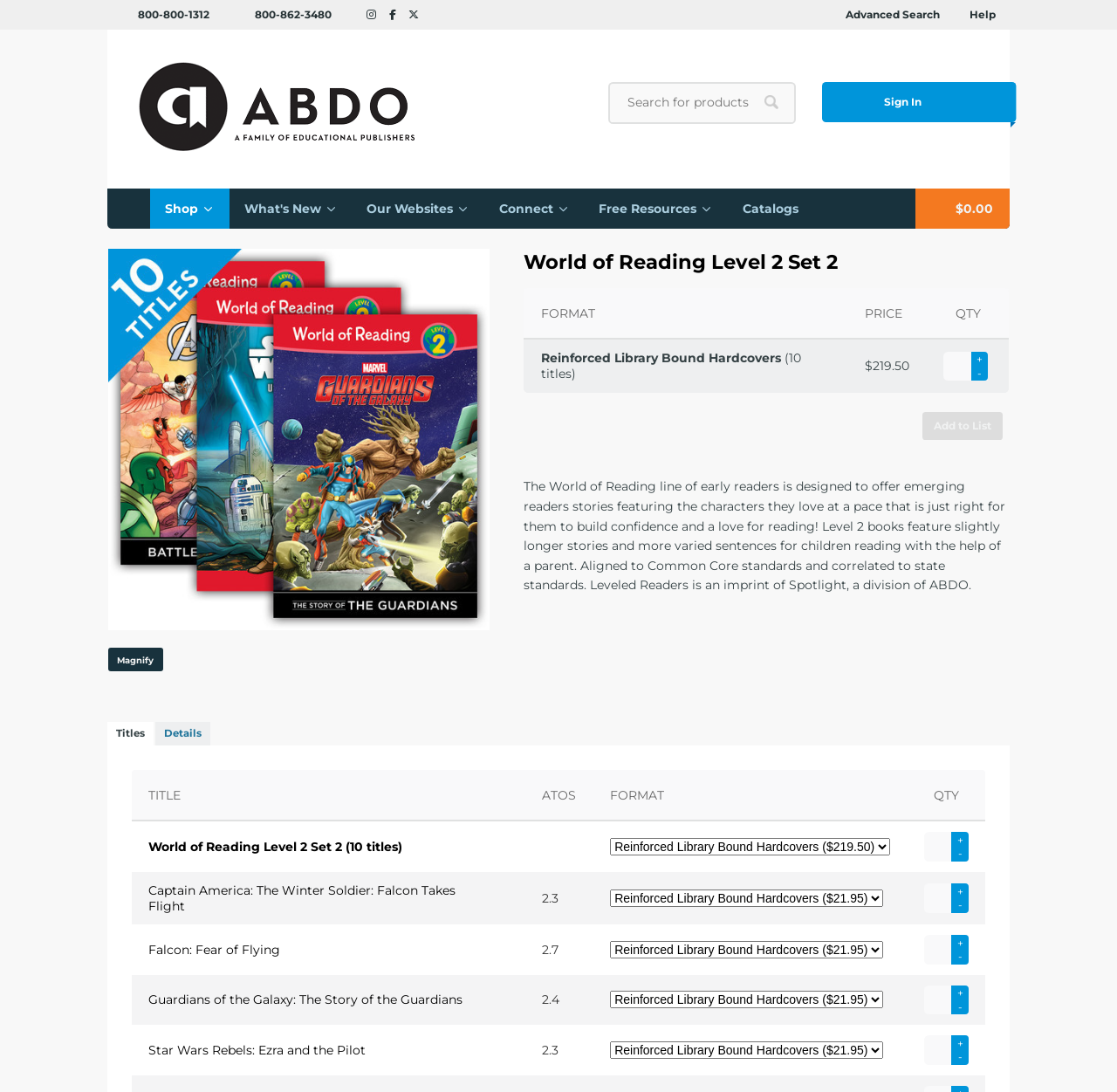What is the ATOS level of the product 'Falcon: Fear of Flying'?
Observe the image and answer the question with a one-word or short phrase response.

2.7